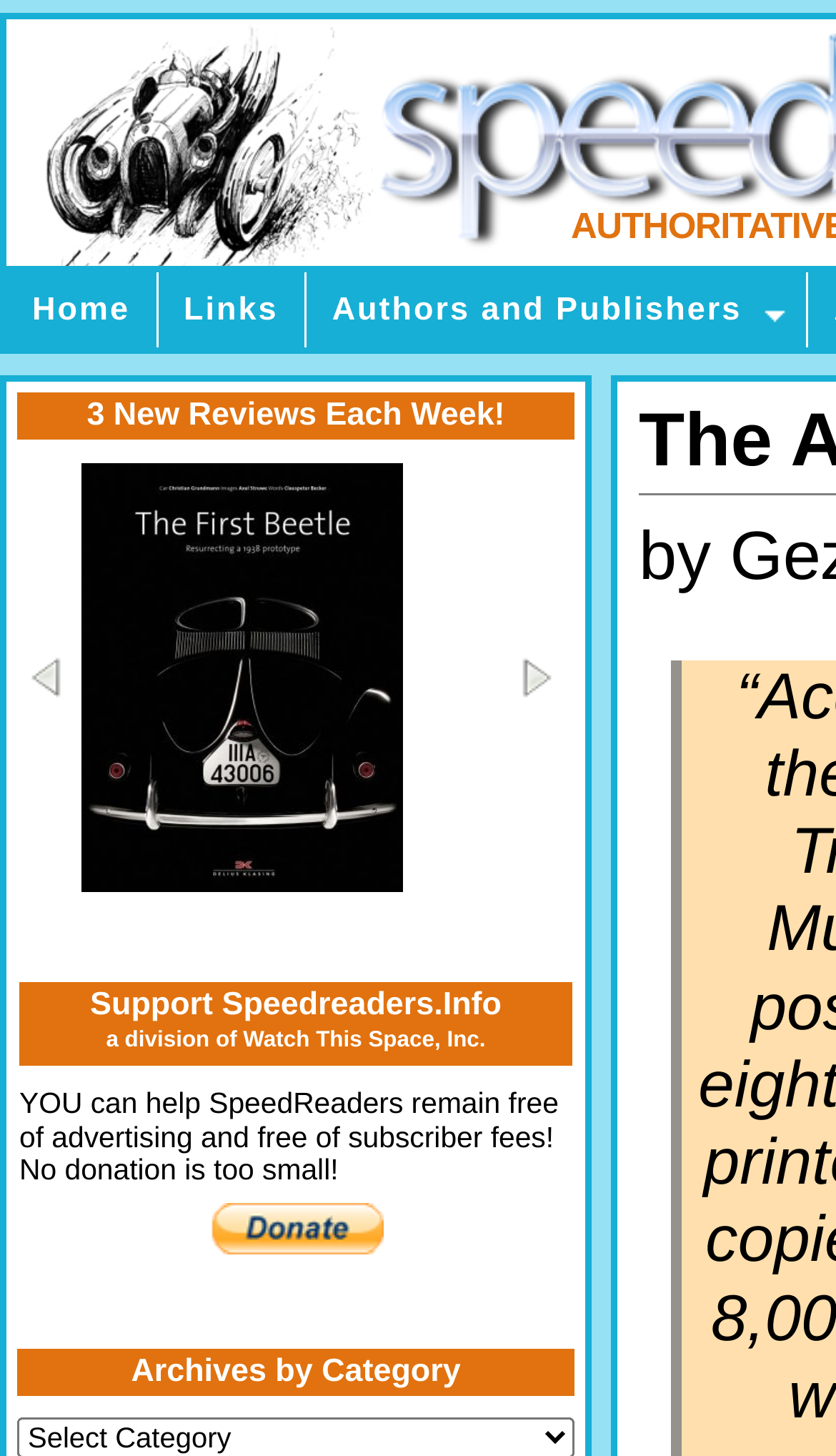Please determine the bounding box coordinates, formatted as (top-left x, top-left y, bottom-right x, bottom-right y), with all values as floating point numbers between 0 and 1. Identify the bounding box of the region described as: Authors and Publishers

[0.366, 0.187, 0.967, 0.239]